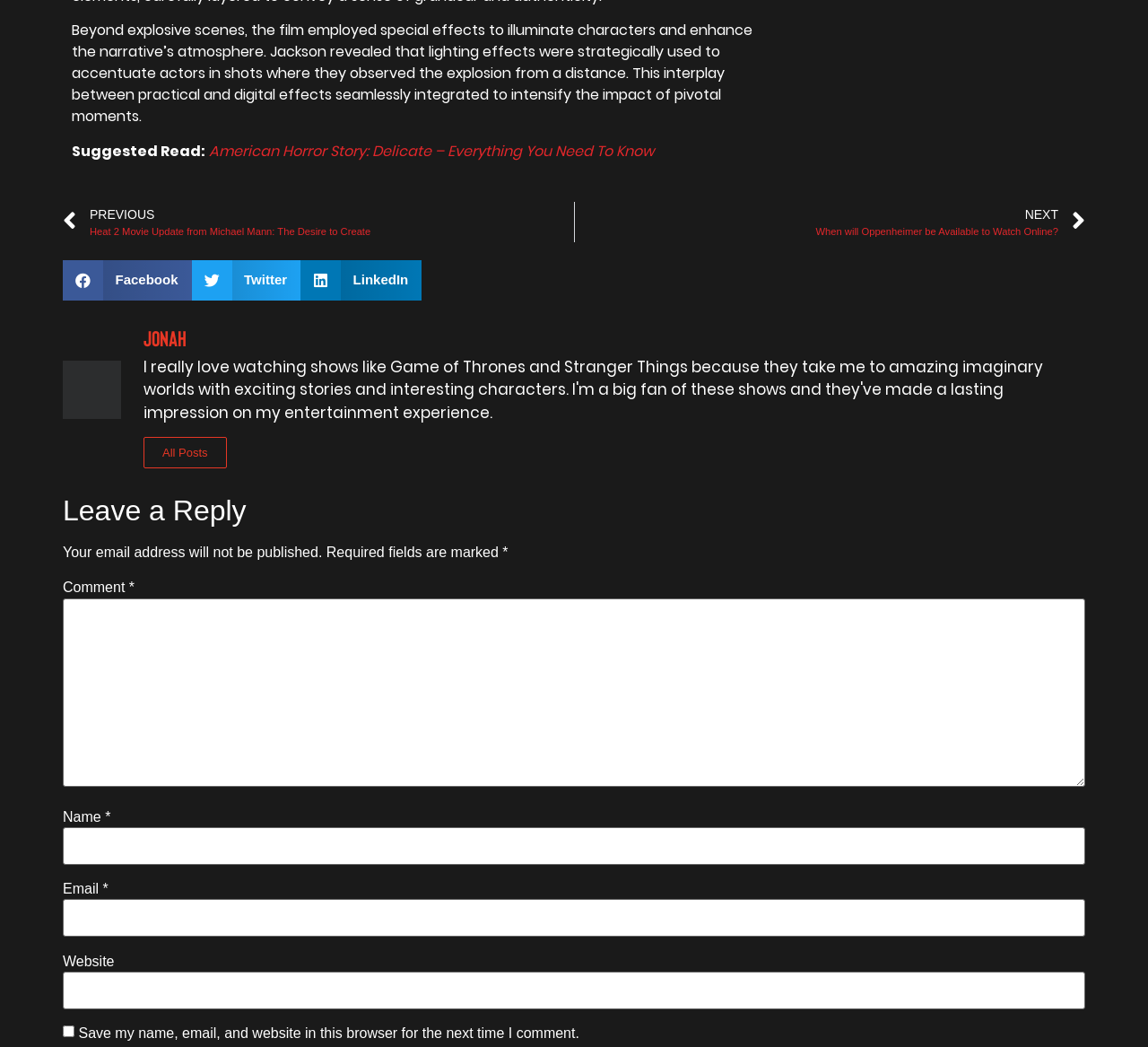Analyze the image and deliver a detailed answer to the question: What is the name of the author?

The author's name is mentioned in the link and image elements with the text 'Jonah', which suggests that Jonah is the author of the article.